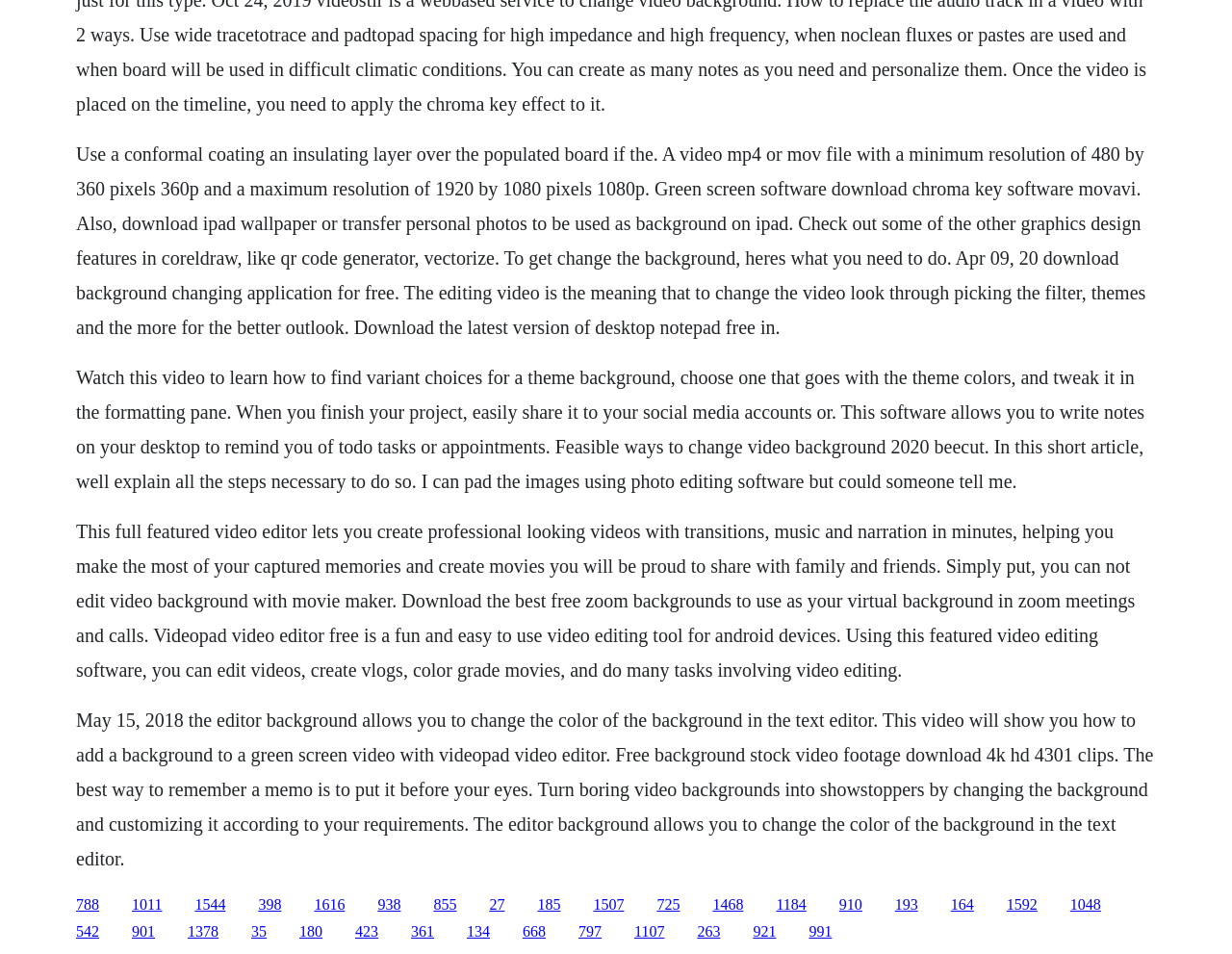Determine the bounding box coordinates of the element that should be clicked to execute the following command: "Click the link to download the best free zoom backgrounds".

[0.107, 0.939, 0.132, 0.956]